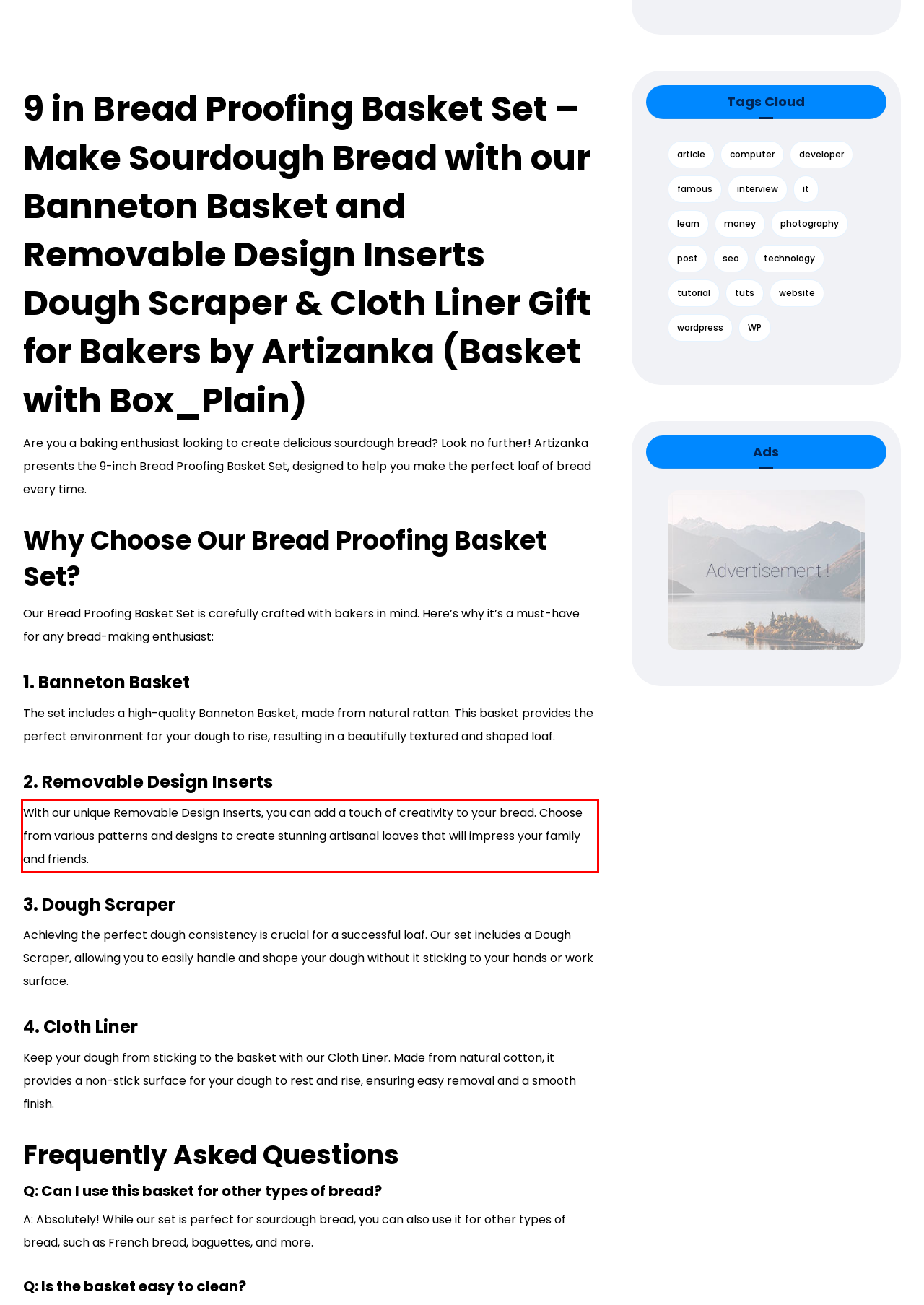Observe the screenshot of the webpage, locate the red bounding box, and extract the text content within it.

With our unique Removable Design Inserts, you can add a touch of creativity to your bread. Choose from various patterns and designs to create stunning artisanal loaves that will impress your family and friends.